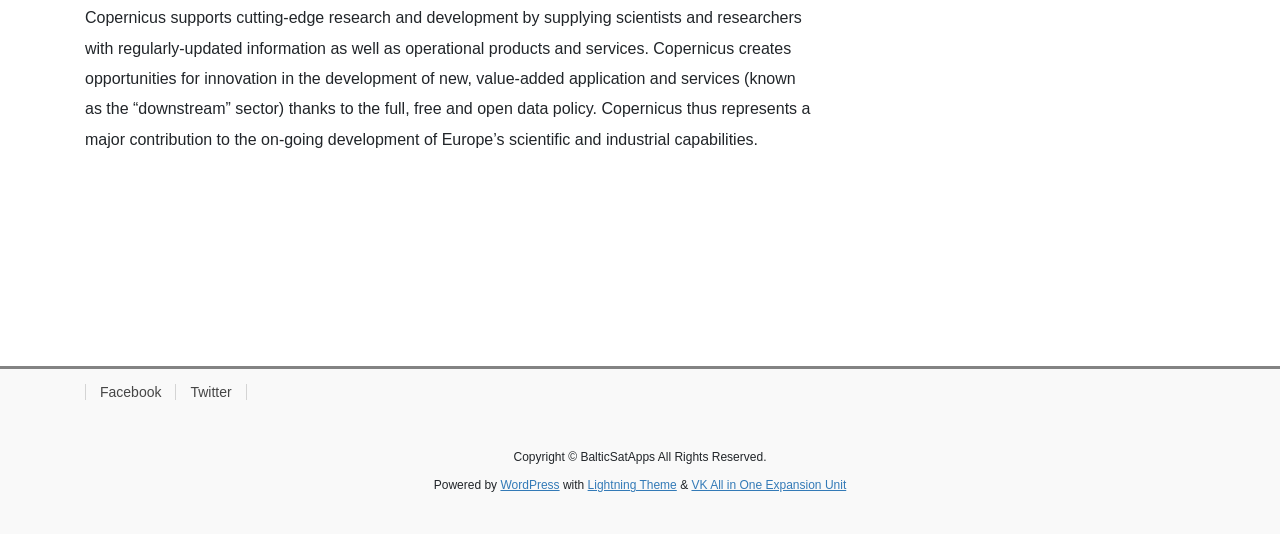Based on the image, provide a detailed response to the question:
What is the name of the theme used by this webpage?

The StaticText element at the bottom of the webpage states 'Powered by WordPress with Lightning Theme & VK All in One Expansion Unit', indicating that the theme used by this webpage is Lightning Theme.